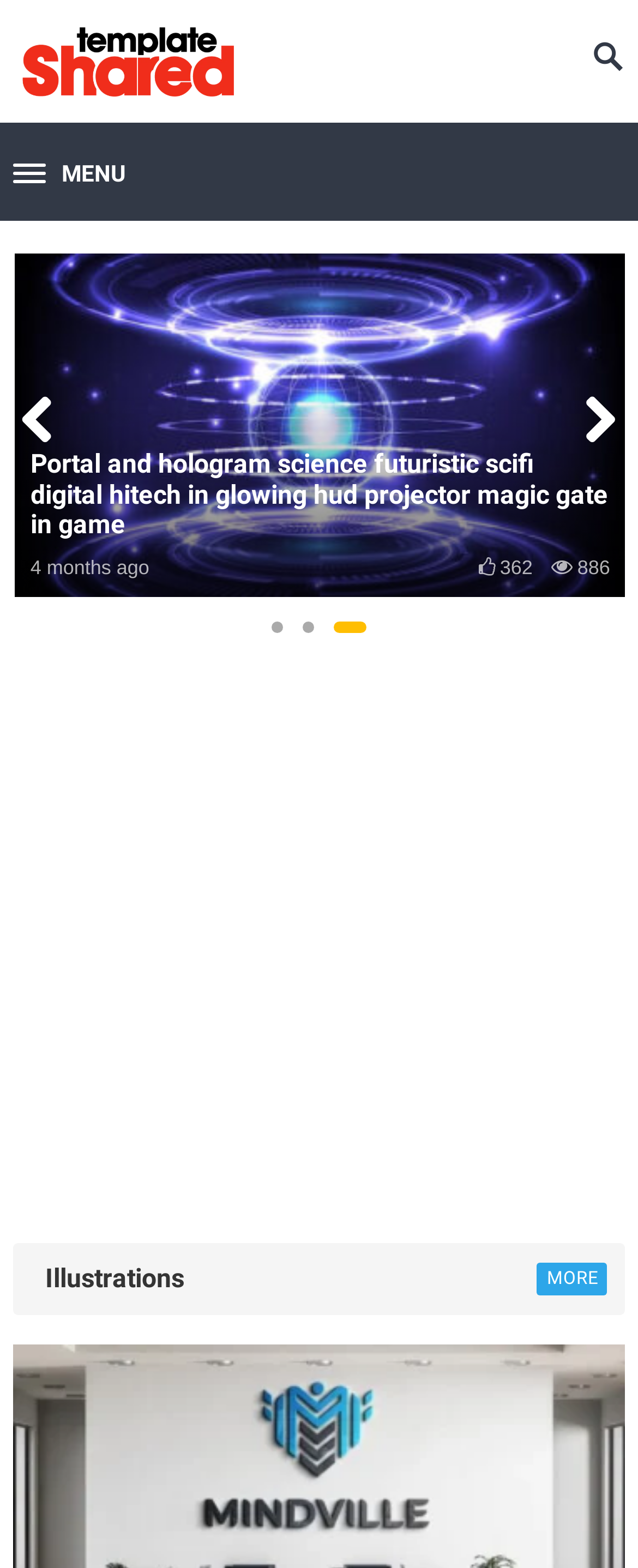Illustrate the webpage's structure and main components comprehensively.

The webpage appears to be a template sharing platform, specifically focused on graphic design. At the top left, there is a link with no text, followed by a "MENU" button. To the right of the button, a long link stretches across the page, possibly a navigation menu or a list of categories.

Below the top navigation, a prominent heading reads "Font DNS Gibsons Việt Hóa (4 font)", which is also a clickable link. Underneath, there is a timestamp "4 months ago" and a link with a thumbs-up icon and the number "373". Further to the right, a text "1K" is displayed, possibly indicating the number of views or likes.

In the middle of the page, there are pagination links, with numbers "1", "2", and "3" allowing users to navigate through the content. Above these links, there are previous and next navigation links, represented by arrow icons.

The main content area is occupied by an iframe, which appears to be an advertisement. Below the advertisement, there is a heading "Illustrations" with a link to the same title. To the right of the heading, a "MORE" link is provided, possibly leading to more illustration resources.

Overall, the webpage seems to be a template sharing platform with a focus on graphic design, featuring various navigation links, a prominent font template, and an advertisement in the main content area.